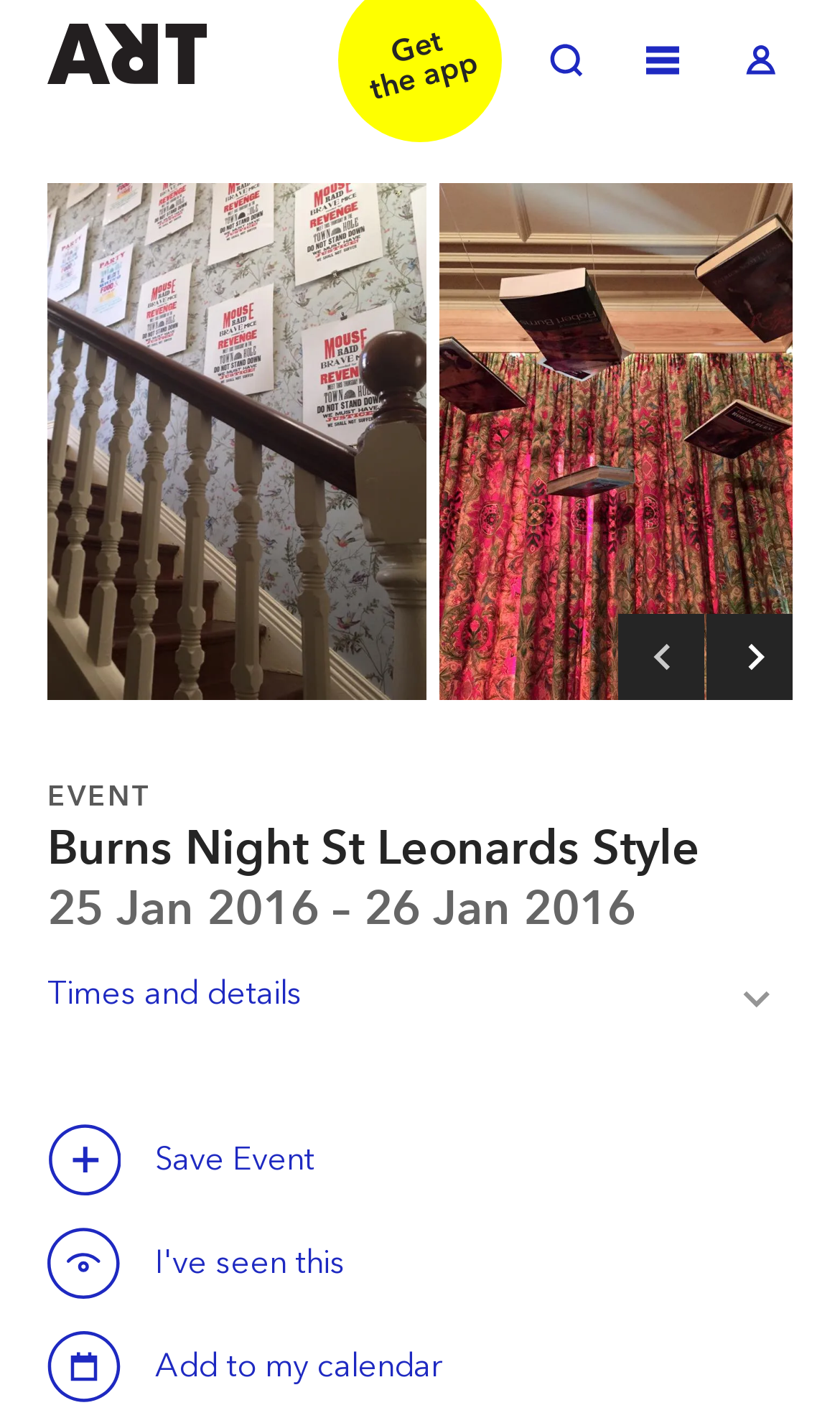Use the information in the screenshot to answer the question comprehensively: What is the text on the 'Calendar' button?

I found the text on the 'Calendar' button by looking at the StaticText element that is a child of the 'Calendar' button element. The text is 'Add to my calendar'.